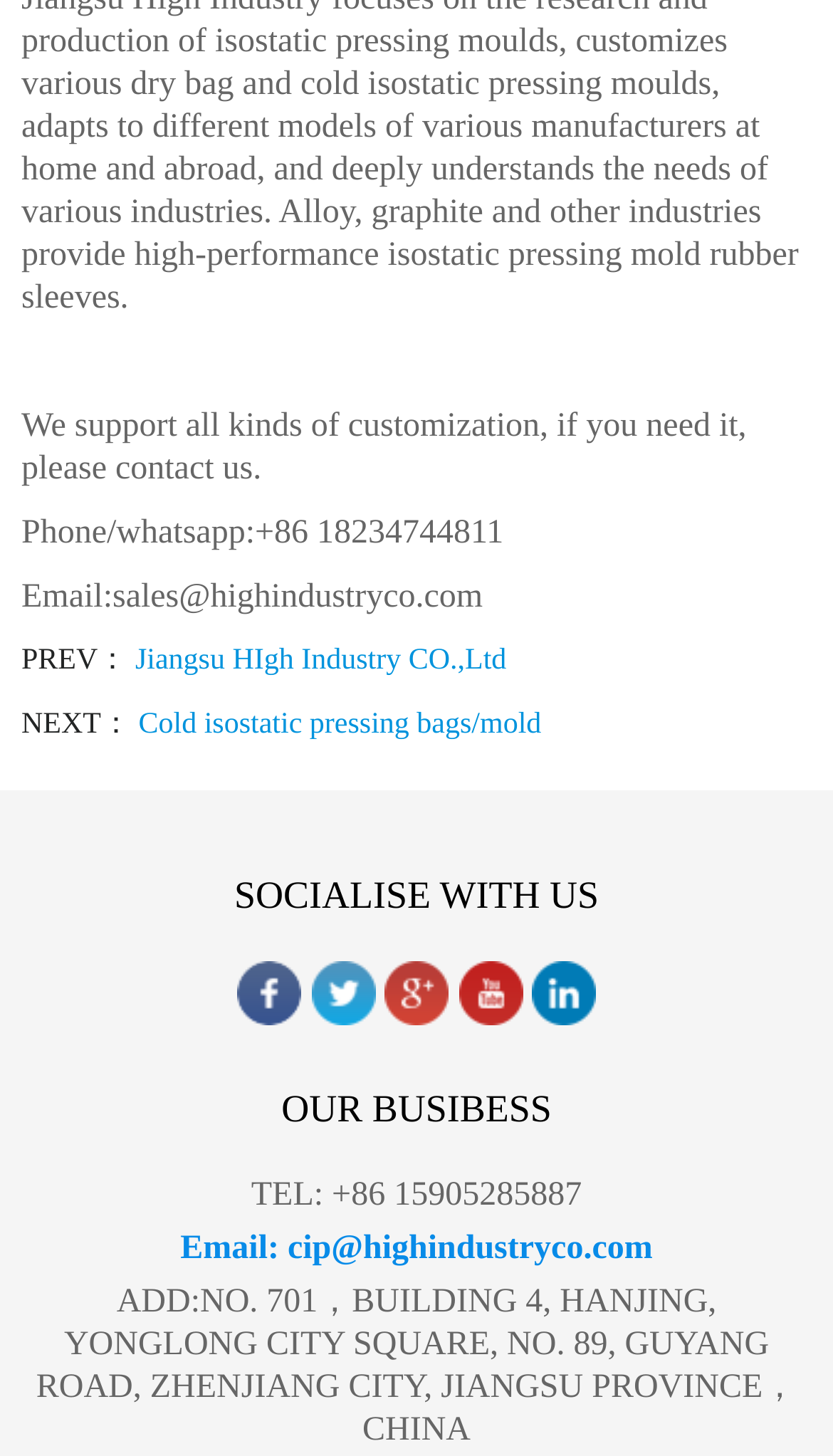Identify and provide the bounding box coordinates of the UI element described: "Email: cip@highindustryco.com". The coordinates should be formatted as [left, top, right, bottom], with each number being a float between 0 and 1.

[0.217, 0.845, 0.783, 0.87]